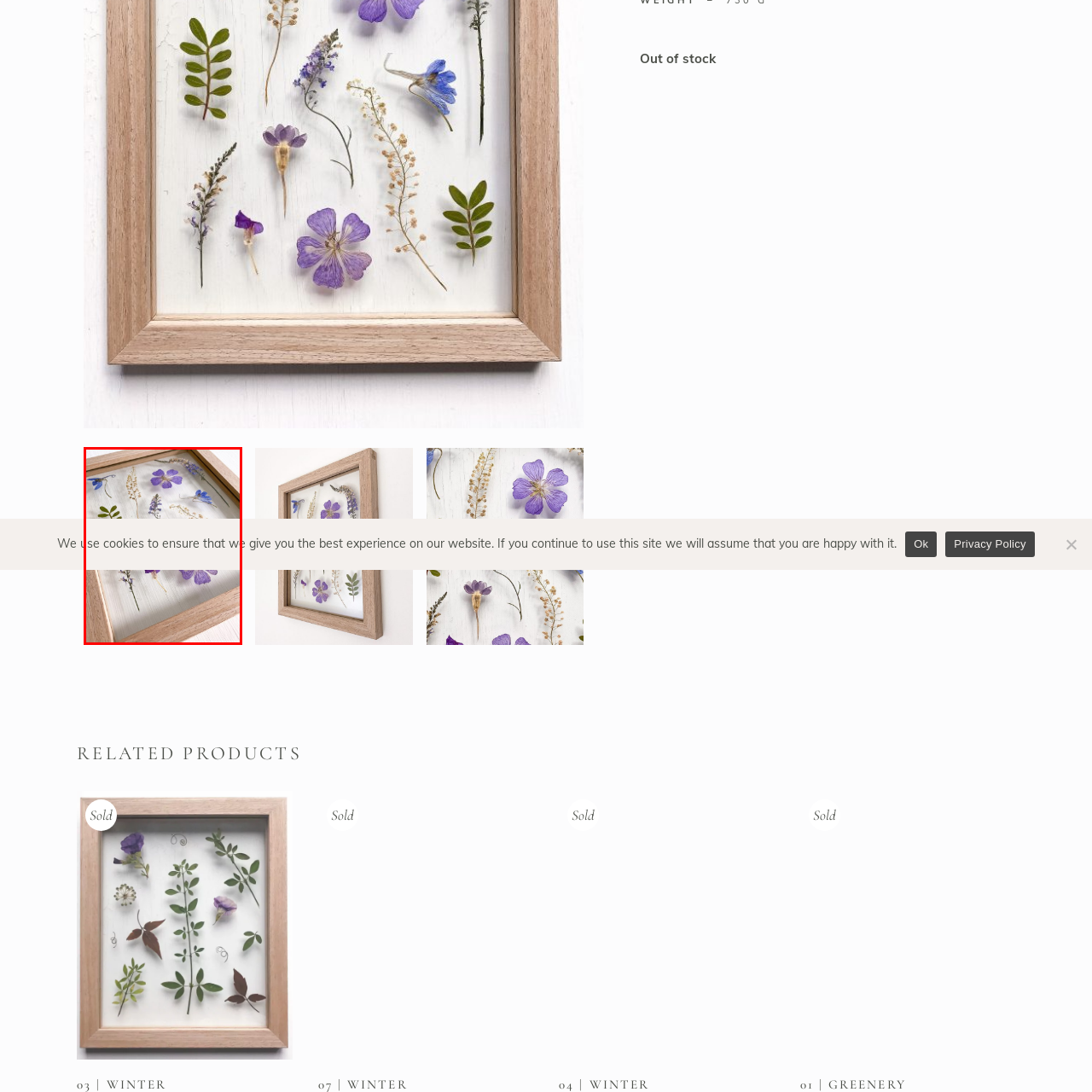Check the image highlighted in red, What is the purpose of the artwork?
 Please answer in a single word or phrase.

To bring a touch of nature indoors